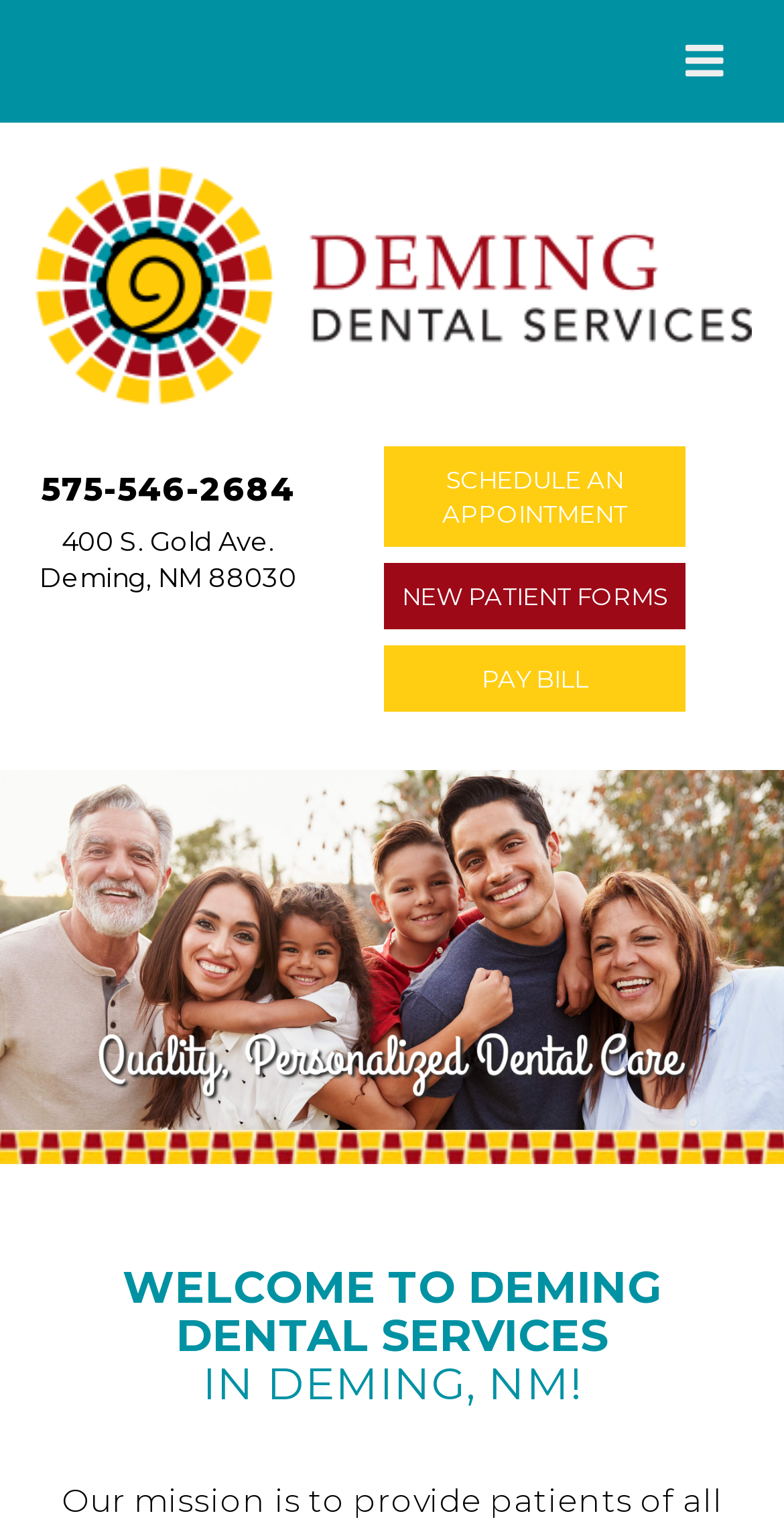What is the purpose of the button at the top right corner?
Utilize the information in the image to give a detailed answer to the question.

I found the button by looking at the button element with the text 'Toggle Menu' which is located at the top right corner of the page. The purpose of this button is to toggle the menu on and off.